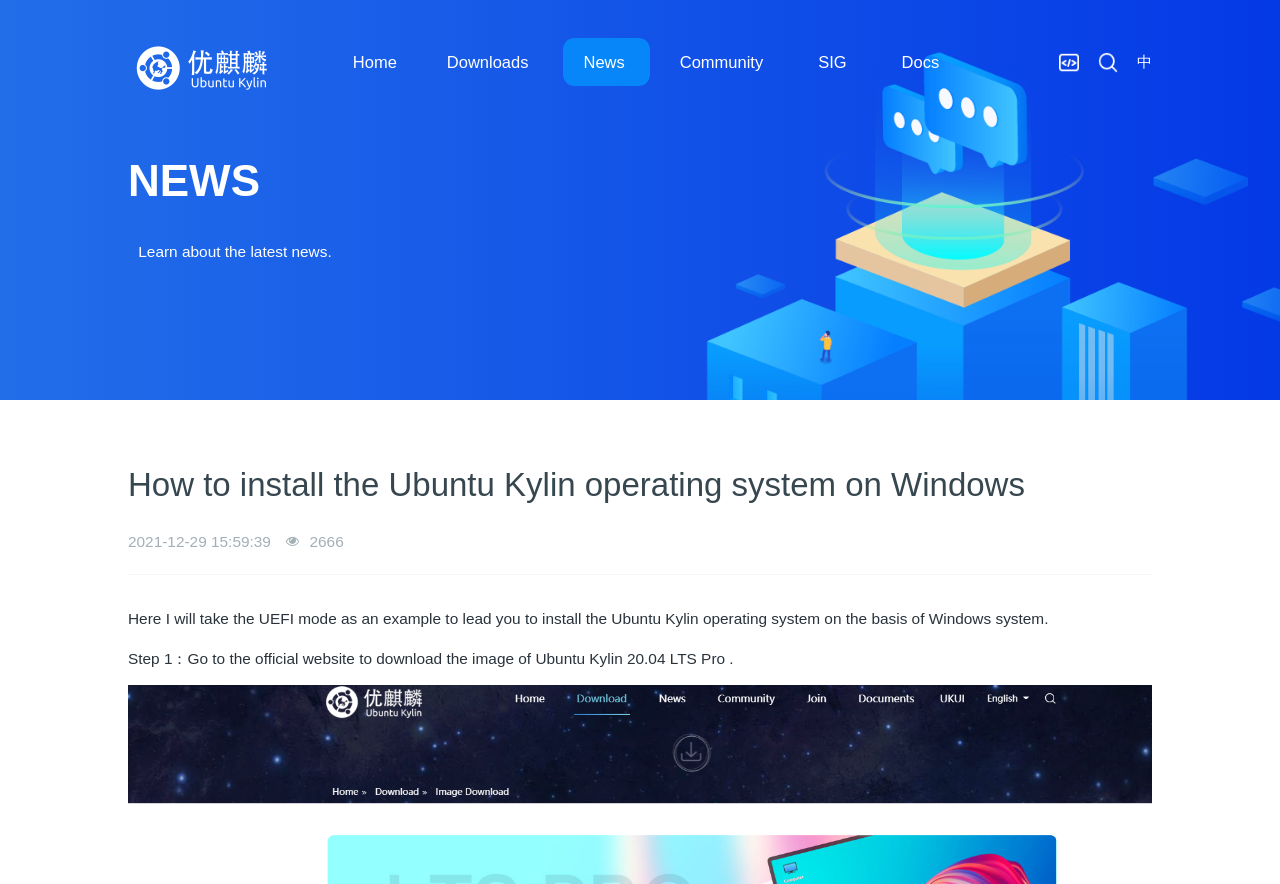How many views does the news article have?
Please provide a comprehensive answer based on the details in the screenshot.

The news article has '2666' views, as indicated by the text '2666'.